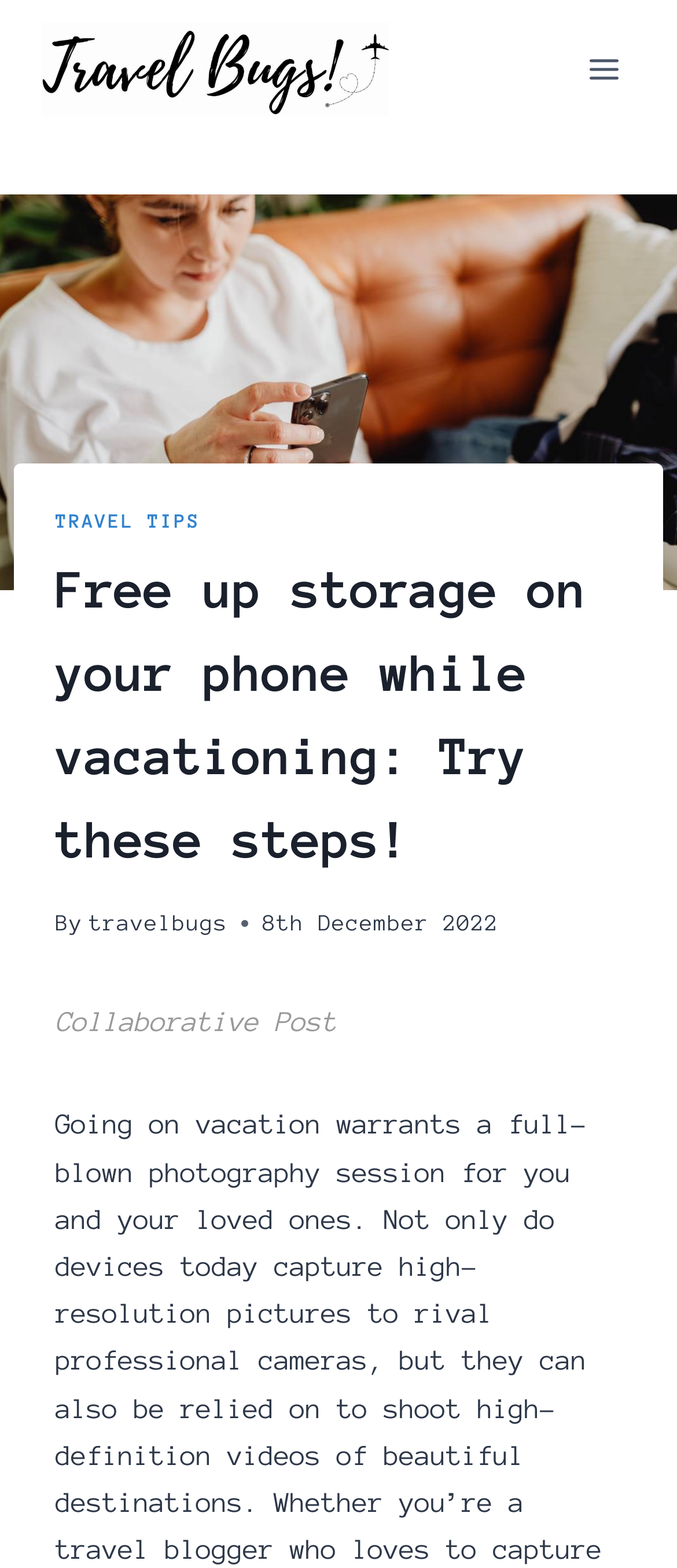When was the article published?
Please provide an in-depth and detailed response to the question.

I found the text '8th December 2022' inside a time element, which is a common pattern for indicating the publication date of an article.